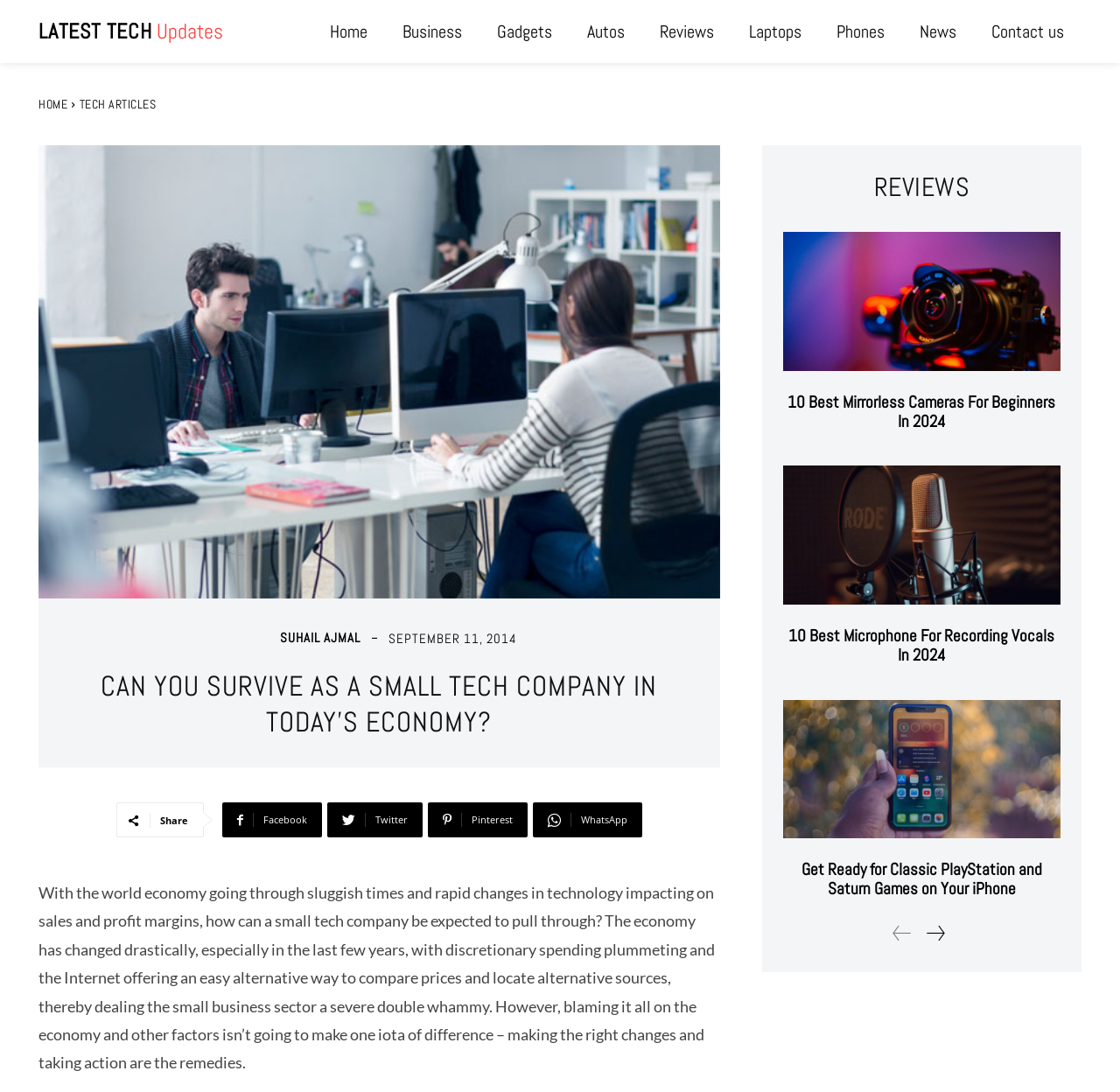How many social media sharing options are available?
Carefully examine the image and provide a detailed answer to the question.

The social media sharing options can be found by looking at the link elements with the icons for Facebook, Twitter, Pinterest, and WhatsApp, which are located below the 'Share' text.